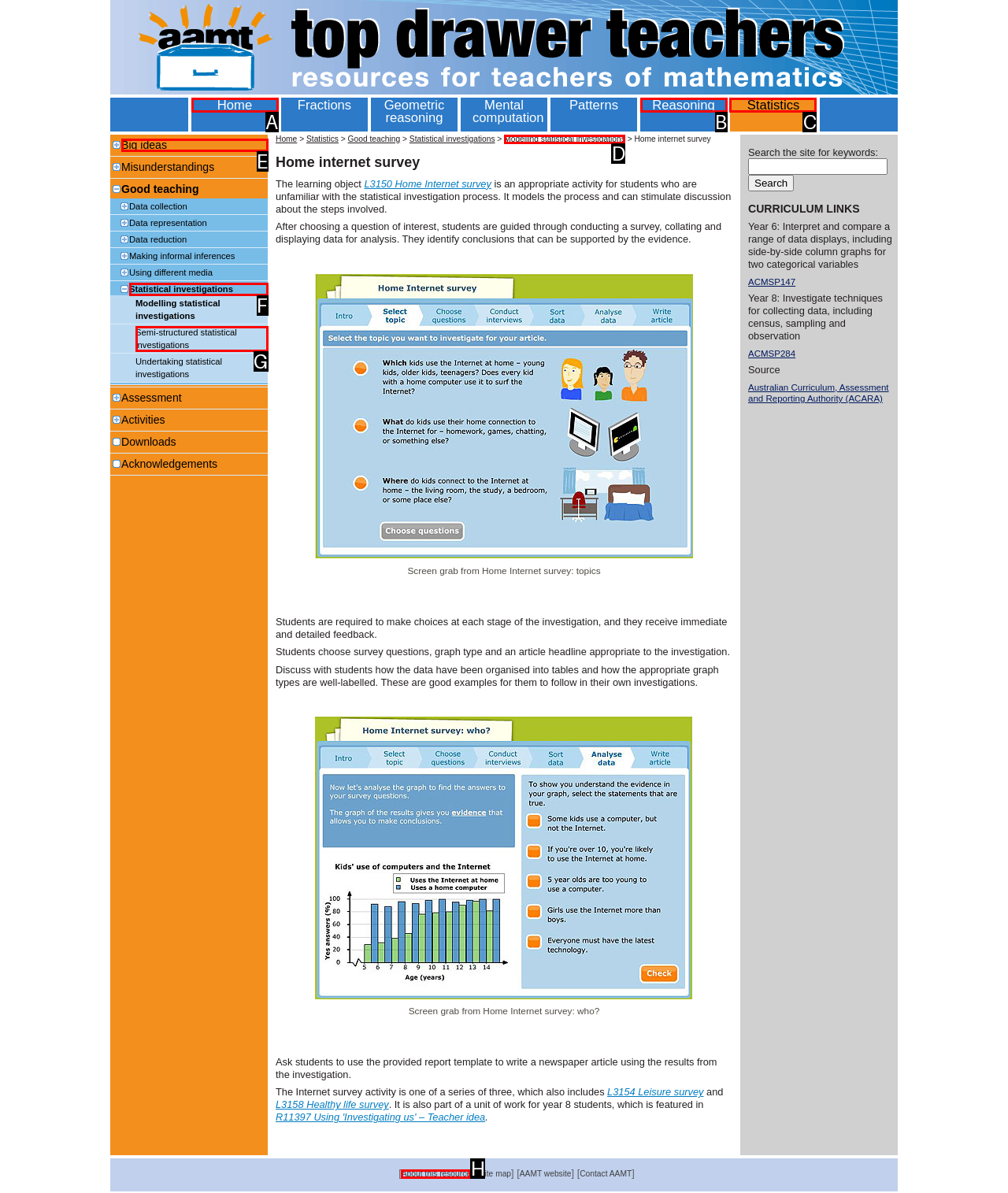Identify the HTML element to click to fulfill this task: Click on the 'Statistics' link
Answer with the letter from the given choices.

C